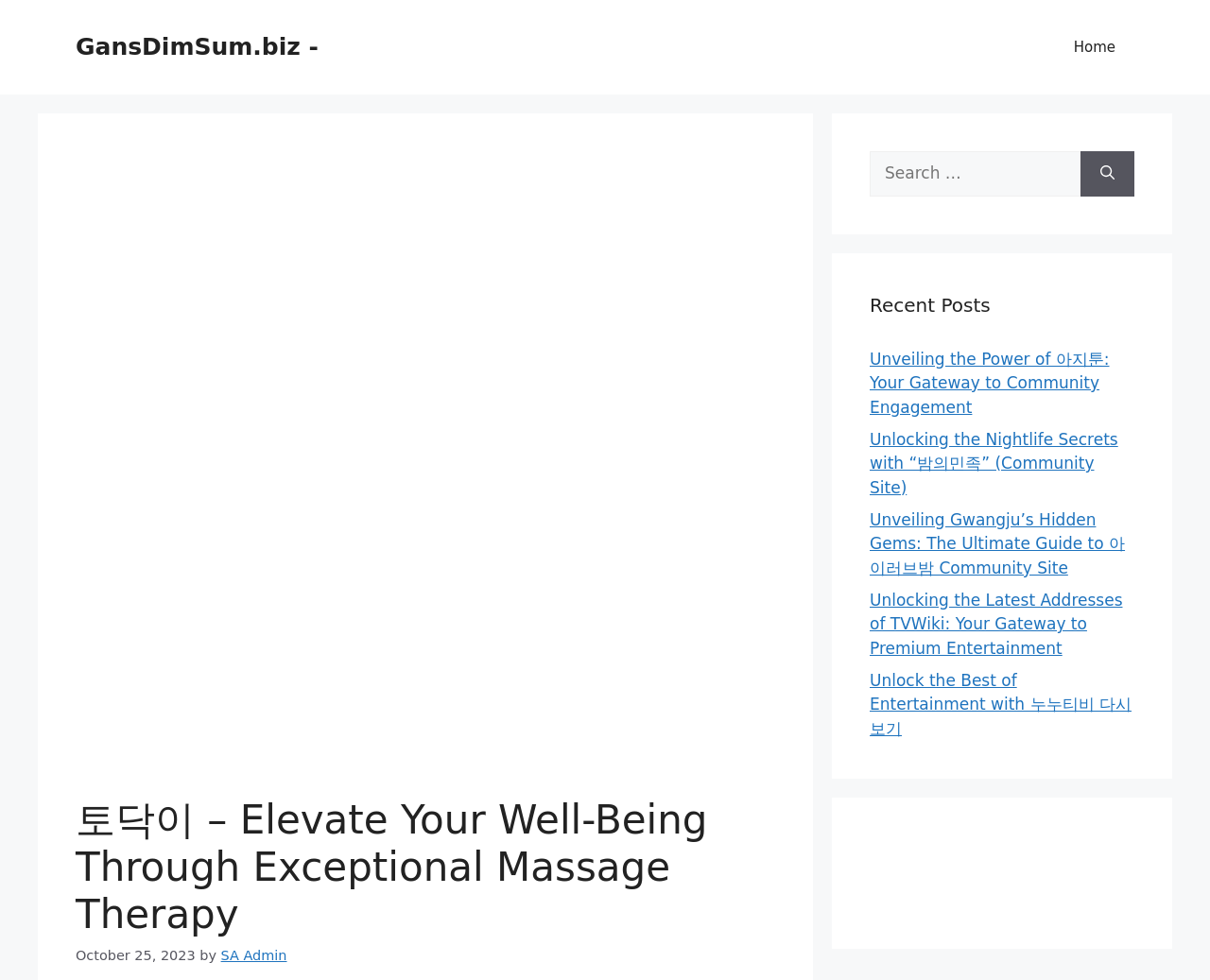Based on the element description Home, identify the bounding box of the UI element in the given webpage screenshot. The coordinates should be in the format (top-left x, top-left y, bottom-right x, bottom-right y) and must be between 0 and 1.

[0.872, 0.019, 0.938, 0.077]